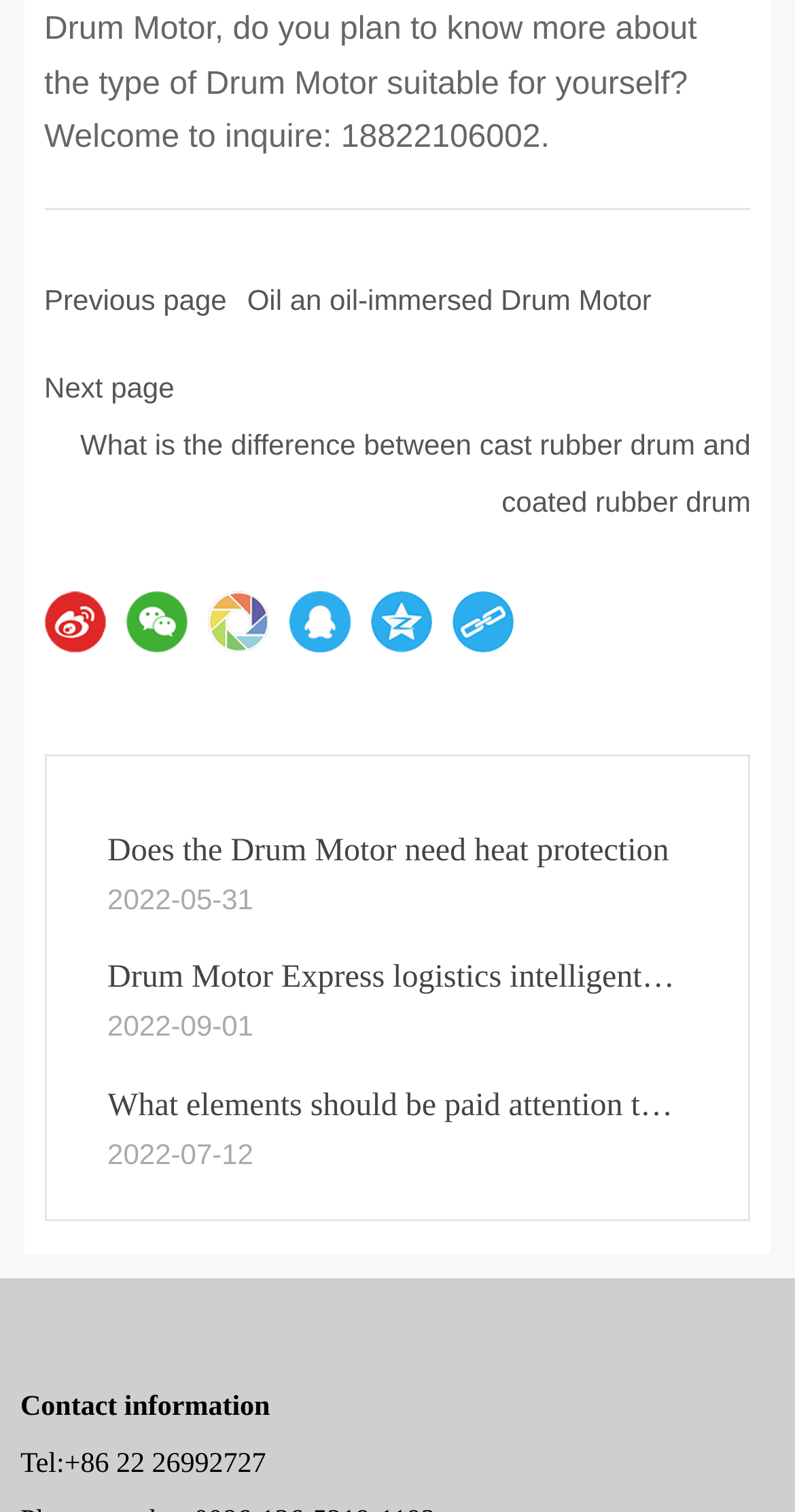Determine the bounding box coordinates of the clickable element to achieve the following action: 'Visit the 'Oil an oil-immersed Drum Motor' page'. Provide the coordinates as four float values between 0 and 1, formatted as [left, top, right, bottom].

[0.311, 0.187, 0.819, 0.209]